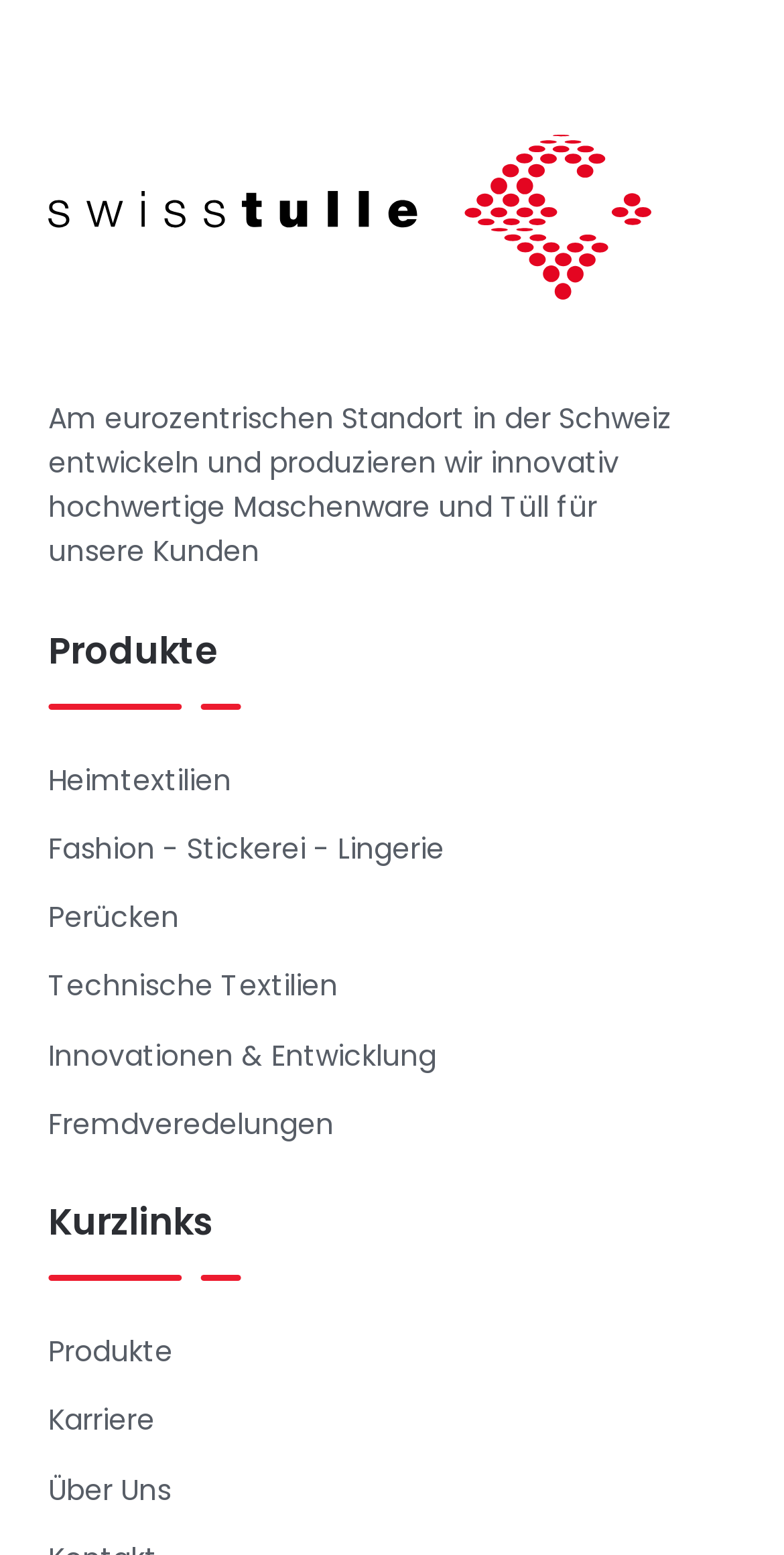Given the element description: "Innovationen & Entwicklung", predict the bounding box coordinates of this UI element. The coordinates must be four float numbers between 0 and 1, given as [left, top, right, bottom].

[0.062, 0.523, 0.556, 0.549]